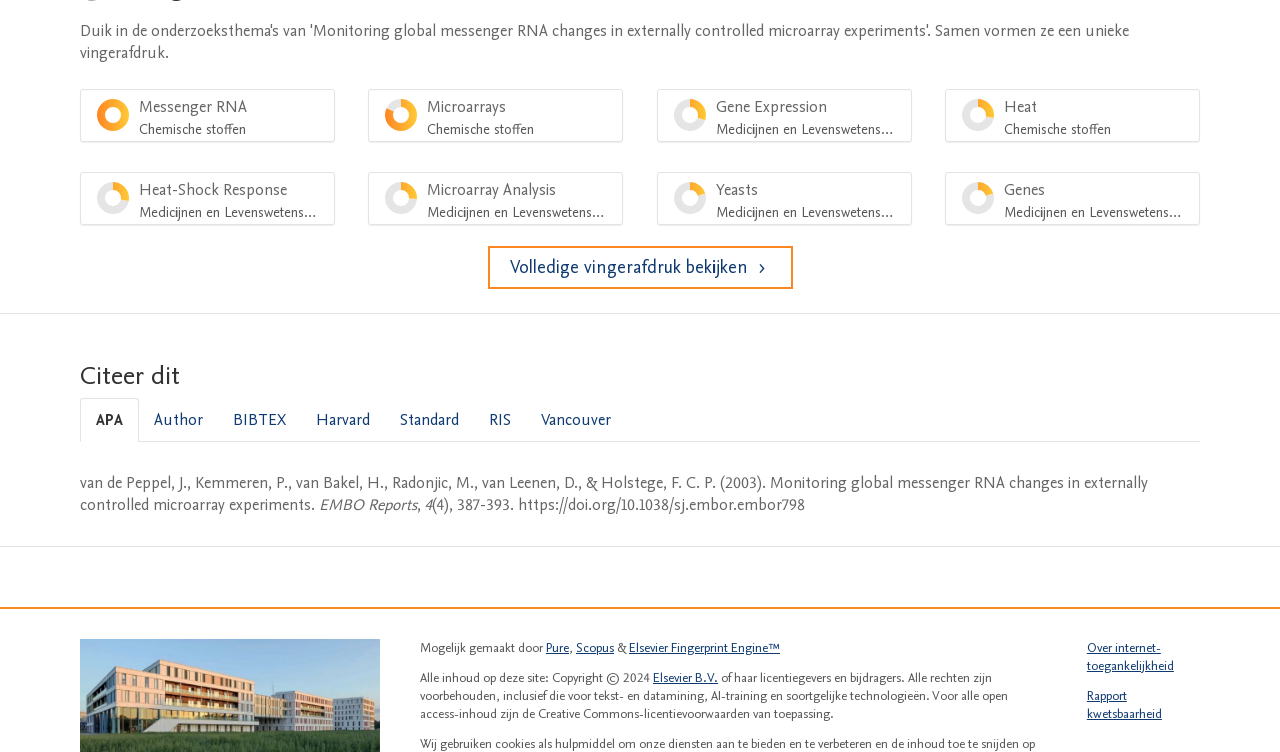Determine the bounding box for the UI element described here: "Elsevier Fingerprint Engine™".

[0.491, 0.85, 0.609, 0.874]